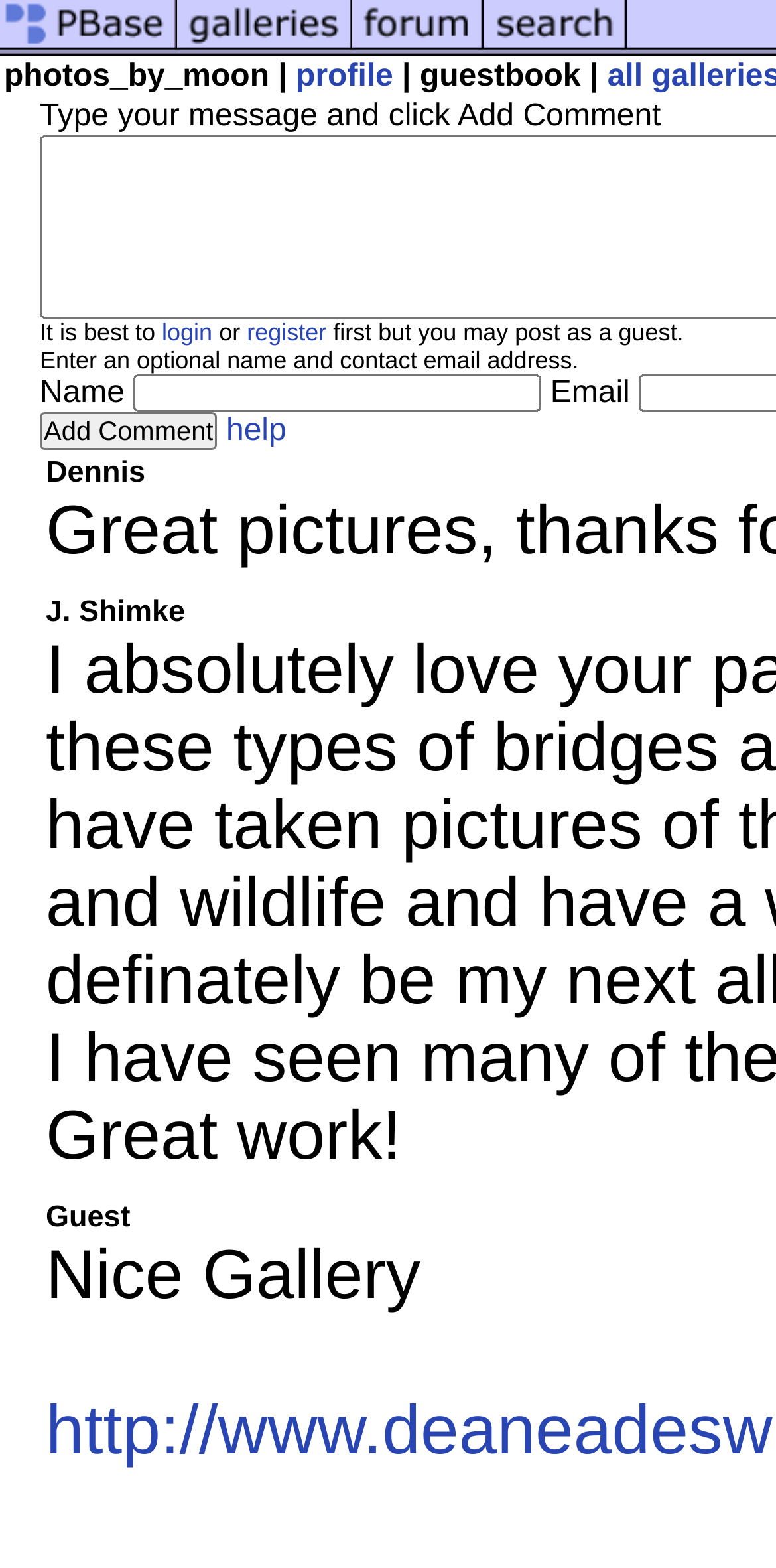Determine the bounding box coordinates of the UI element described below. Use the format (top-left x, top-left y, bottom-right x, bottom-right y) with floating point numbers between 0 and 1: title="recent picture uploads"

[0.228, 0.019, 0.454, 0.041]